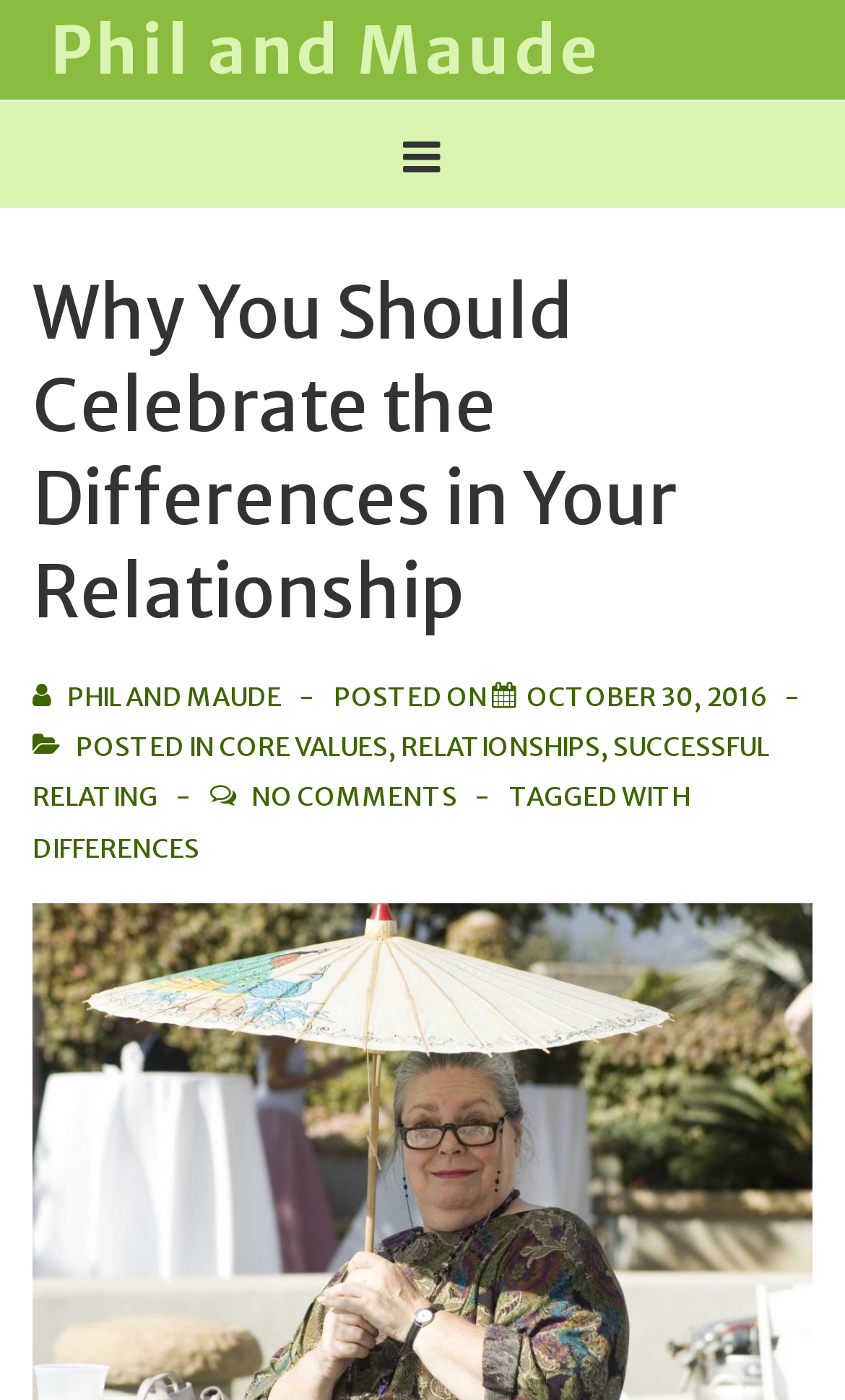Extract the bounding box of the UI element described as: "No Comments".

[0.297, 0.558, 0.541, 0.581]